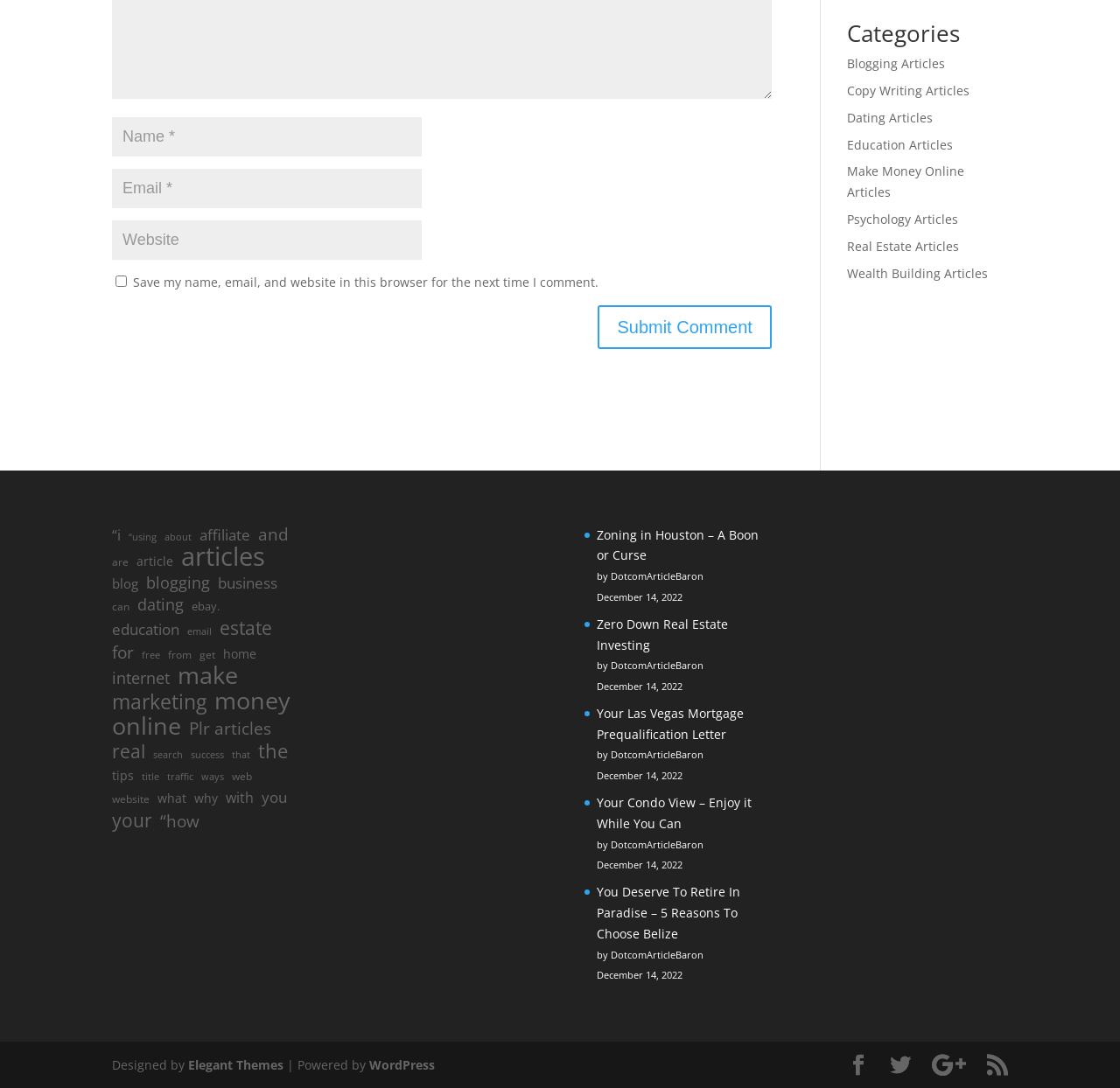Identify the bounding box coordinates necessary to click and complete the given instruction: "Check the website".

[0.1, 0.203, 0.377, 0.239]